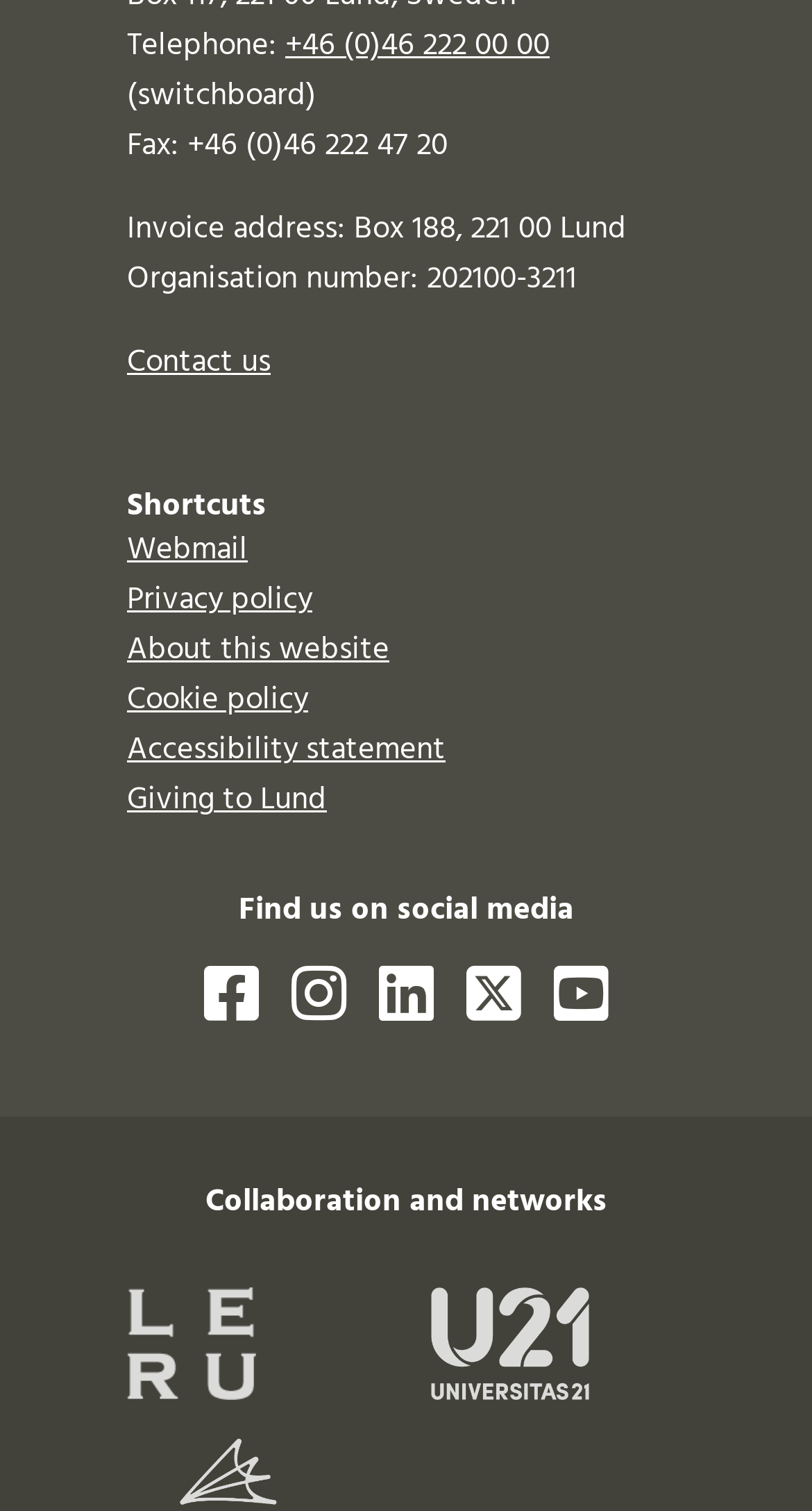Provide the bounding box coordinates of the HTML element described by the text: "+46 (0)46 222 00 00". The coordinates should be in the format [left, top, right, bottom] with values between 0 and 1.

[0.351, 0.014, 0.677, 0.048]